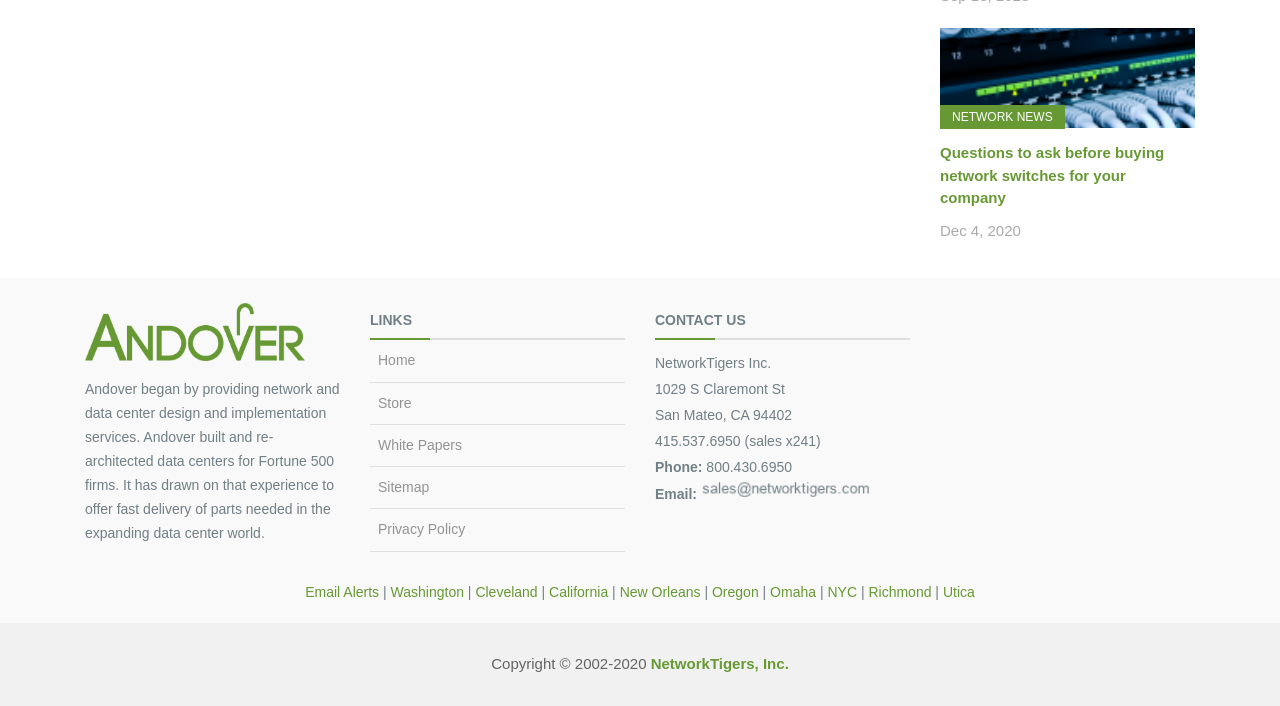What is the name of the city mentioned in the bottom-right corner of the webpage?
Please answer the question with a detailed and comprehensive explanation.

I found the name of the city 'Utica' in the bottom-right corner of the webpage, which is part of a list of cities with links to their respective pages.